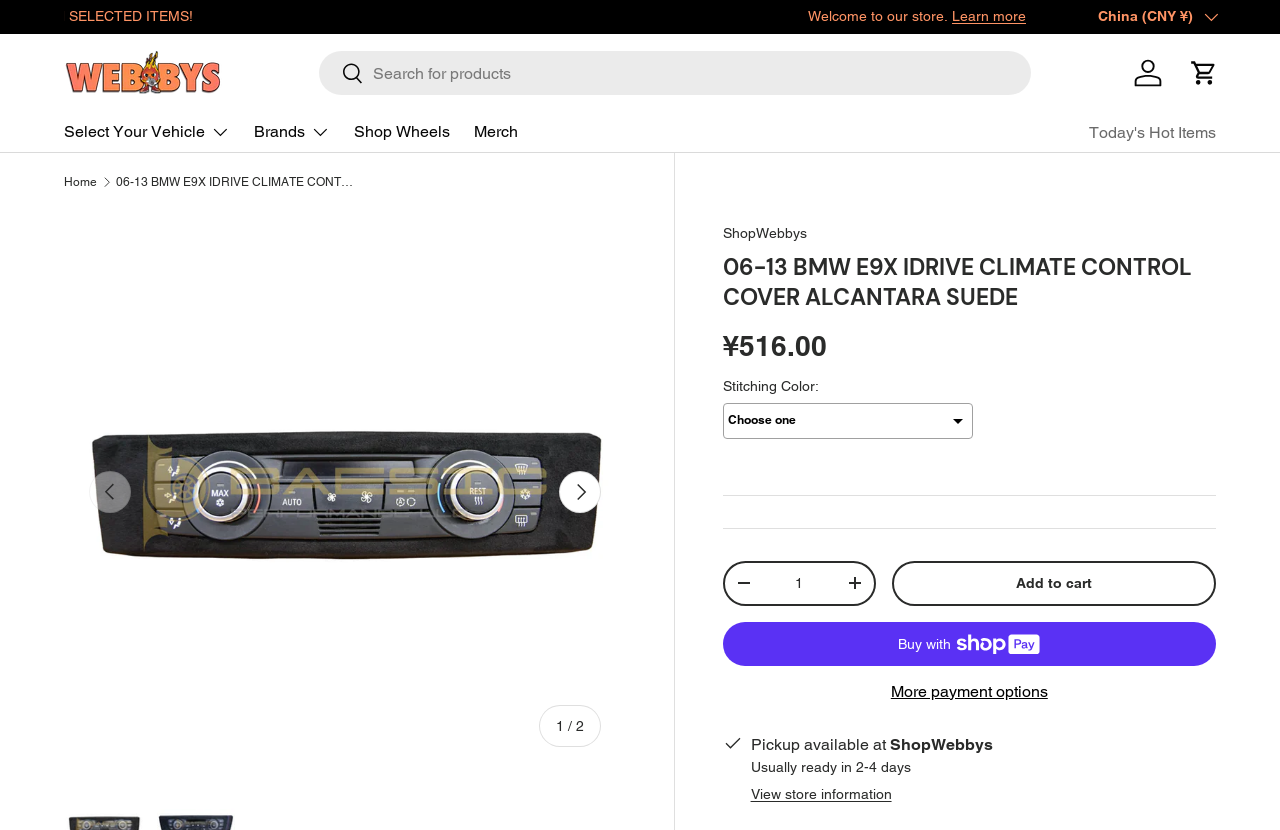Respond to the question below with a single word or phrase:
What is the brand of the climate control cover?

BMW